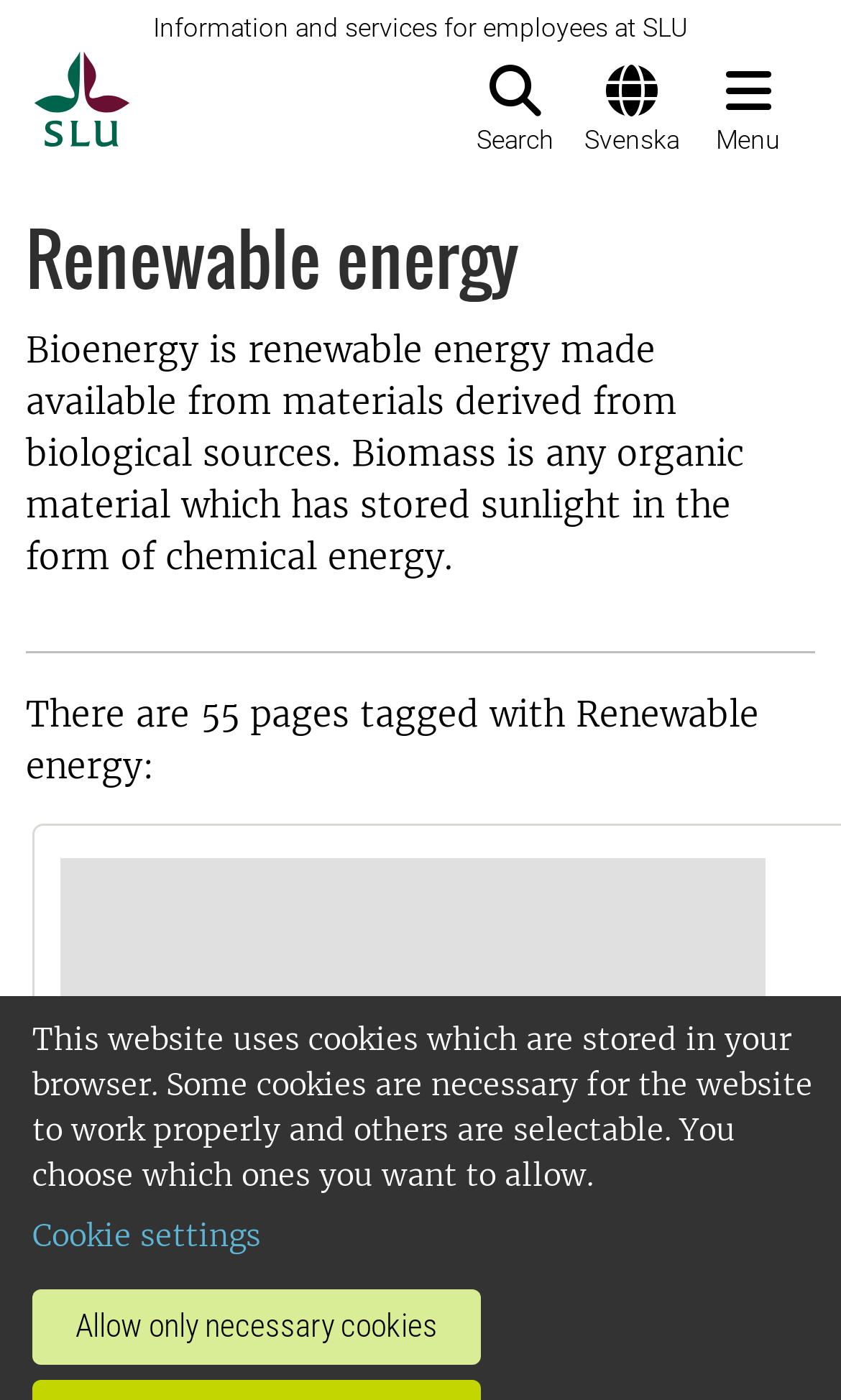For the element described, predict the bounding box coordinates as (top-left x, top-left y, bottom-right x, bottom-right y). All values should be between 0 and 1. Element description: Menu

[0.821, 0.037, 0.959, 0.108]